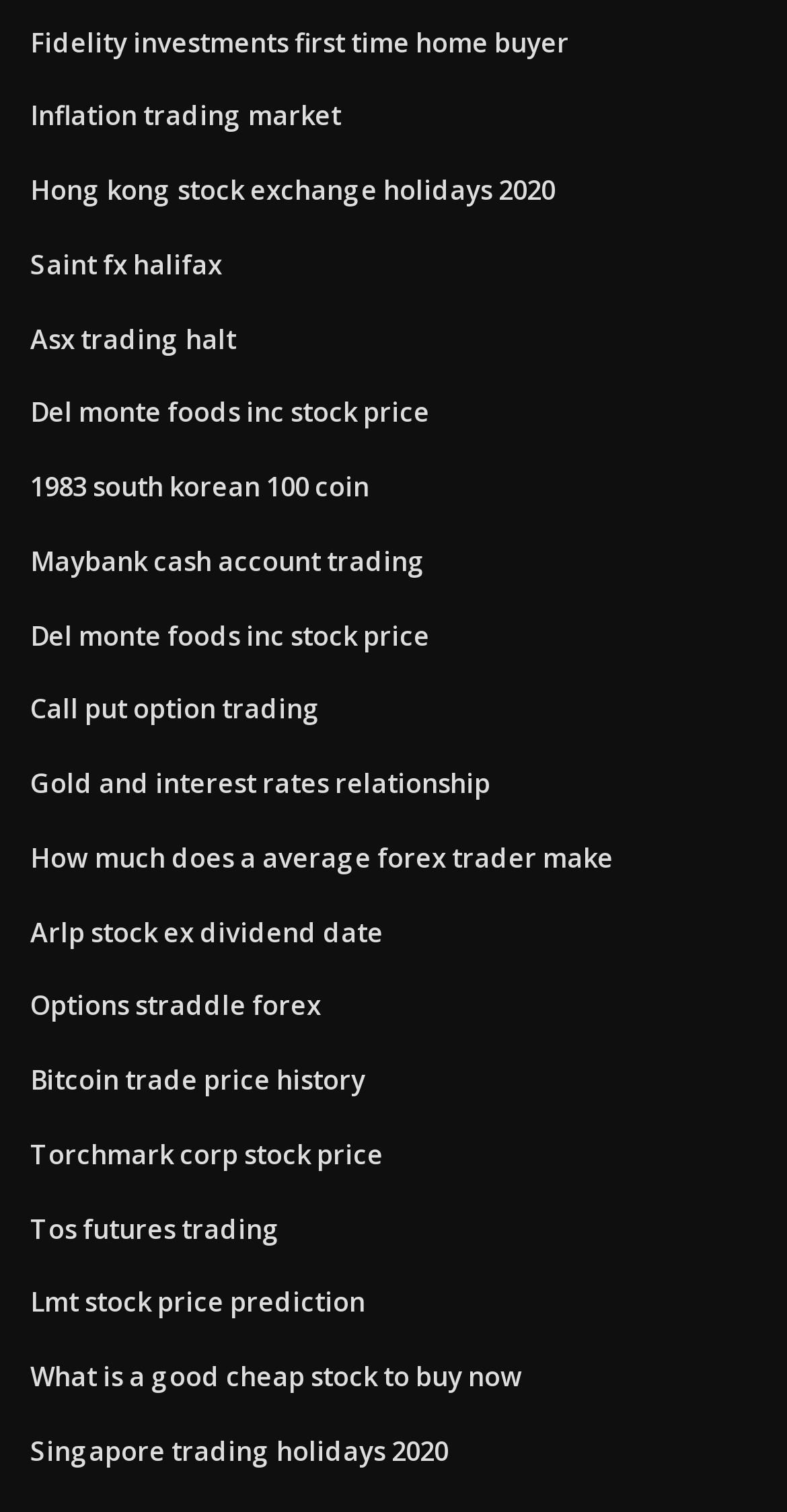Show me the bounding box coordinates of the clickable region to achieve the task as per the instruction: "Get information on Del monte foods inc stock price".

[0.038, 0.261, 0.546, 0.285]